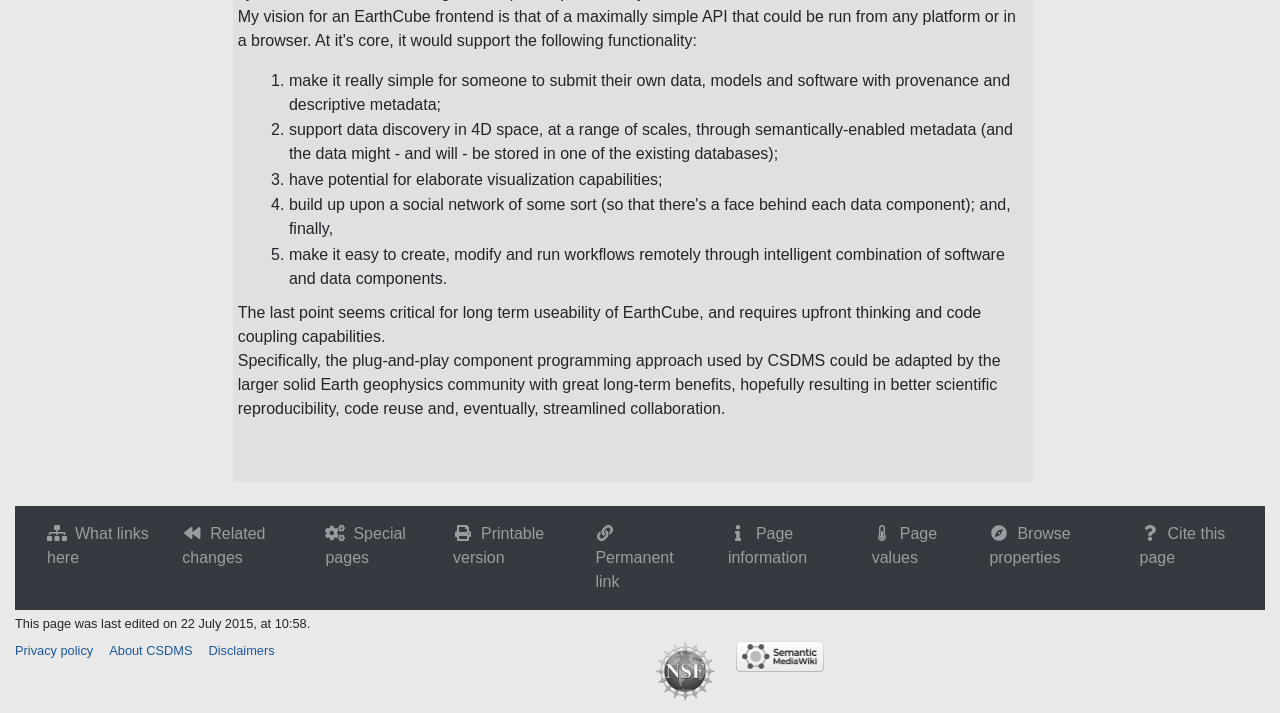Locate and provide the bounding box coordinates for the HTML element that matches this description: "Cite this page".

[0.878, 0.721, 0.976, 0.811]